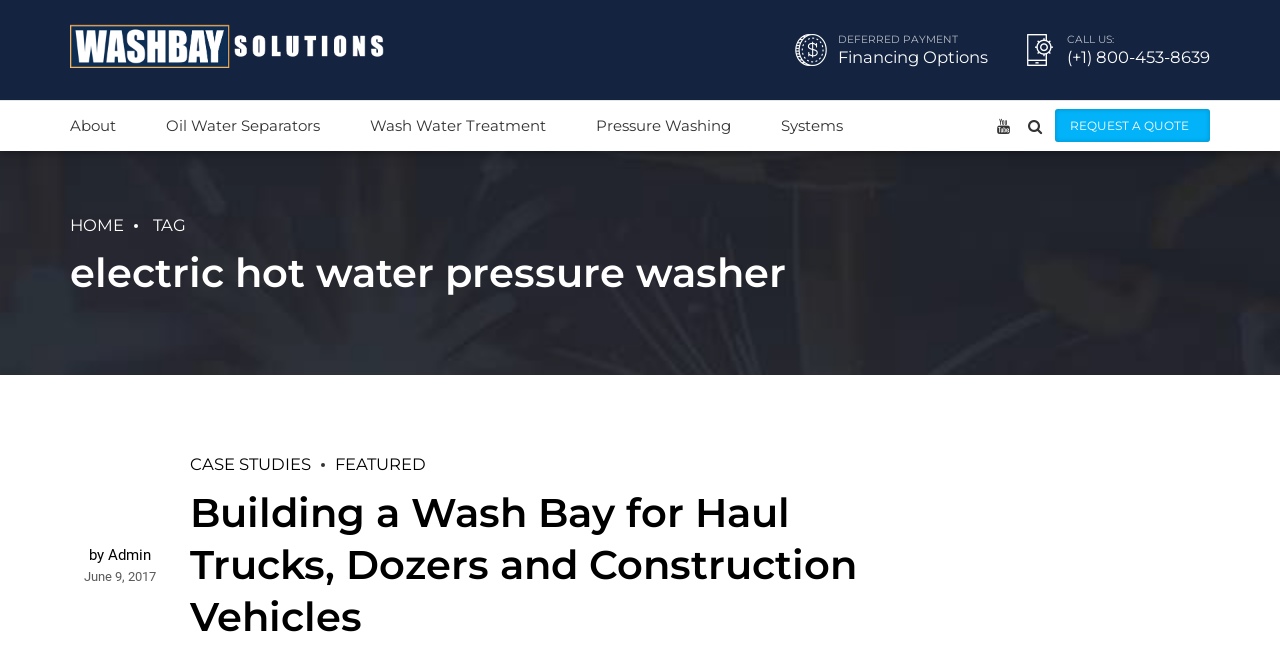Determine the bounding box coordinates for the area that needs to be clicked to fulfill this task: "Check Customer Reviews". The coordinates must be given as four float numbers between 0 and 1, i.e., [left, top, right, bottom].

[0.203, 0.233, 0.375, 0.312]